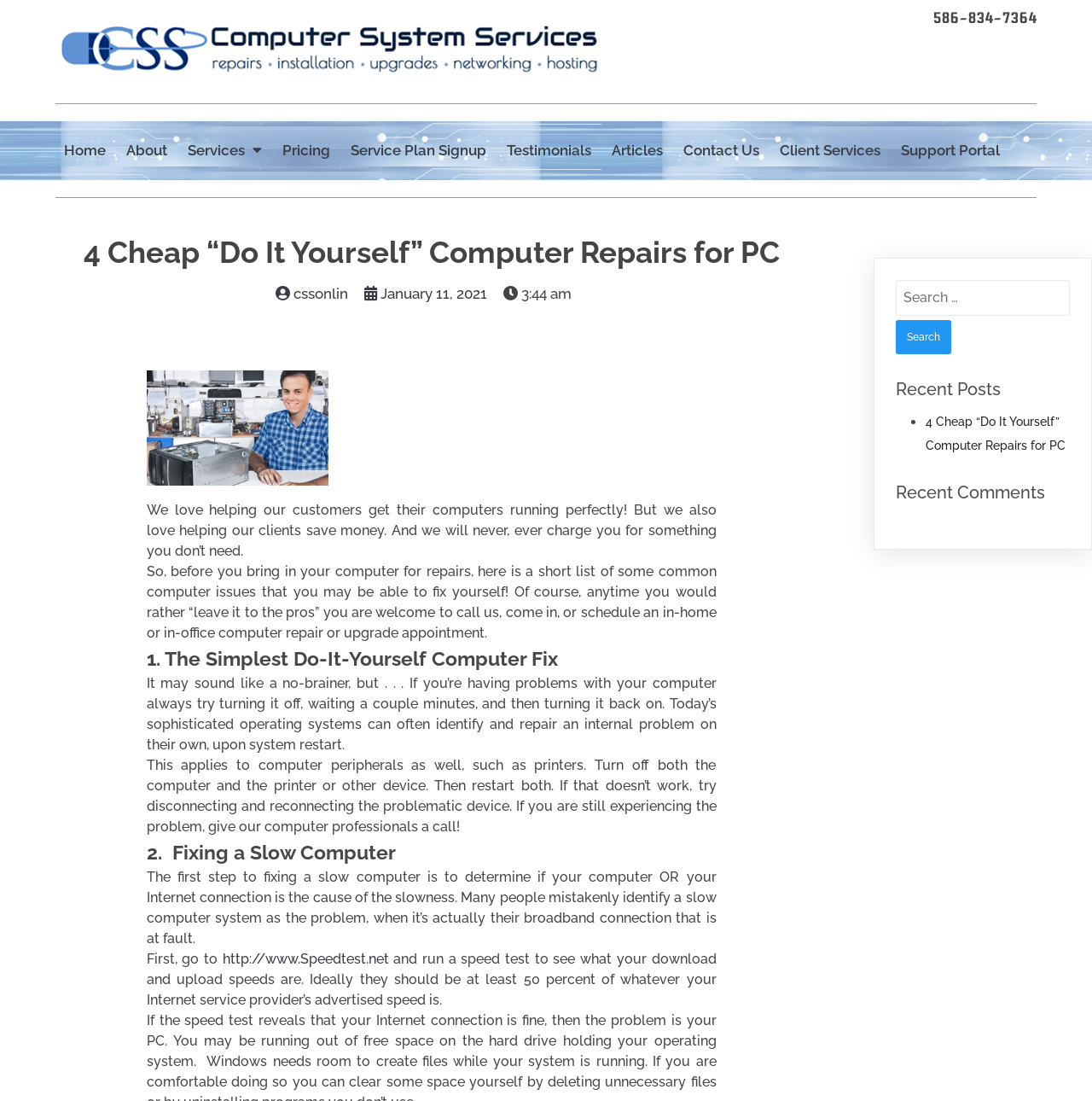Explain the features and main sections of the webpage comprehensively.

This webpage is about computer system services, specifically focusing on "Do It Yourself" computer repairs. At the top left, there is a link to "Computer Repair Dryden Michigan" accompanied by an image. On the top right, there is a phone number "586-834-7364" displayed. 

Below the phone number, there is a navigation menu with nine links: "Home", "About", "Services", "Pricing", "Service Plan Signup", "Testimonials", "Articles", "Contact Us", and "Client Services". 

The main content of the webpage starts with a heading and a brief introduction, stating that the company loves helping customers save money and will never charge for unnecessary repairs. The introduction is followed by a list of common computer issues that can be fixed by oneself. 

The first issue is introduced by a heading "1. The Simplest Do-It-Yourself Computer Fix", which suggests trying to restart the computer to fix internal problems. The second issue is introduced by a heading "2. Fixing a Slow Computer – Cheap Repairs – Dryden", which advises determining whether the slow computer or internet connection is the cause of the problem. 

On the right side of the webpage, there is a complementary section with a search box and a "Recent Posts" section, which lists a recent post titled "4 Cheap “Do It Yourself” Computer Repairs for PC". Below the "Recent Posts" section, there is a "Recent Comments" section.